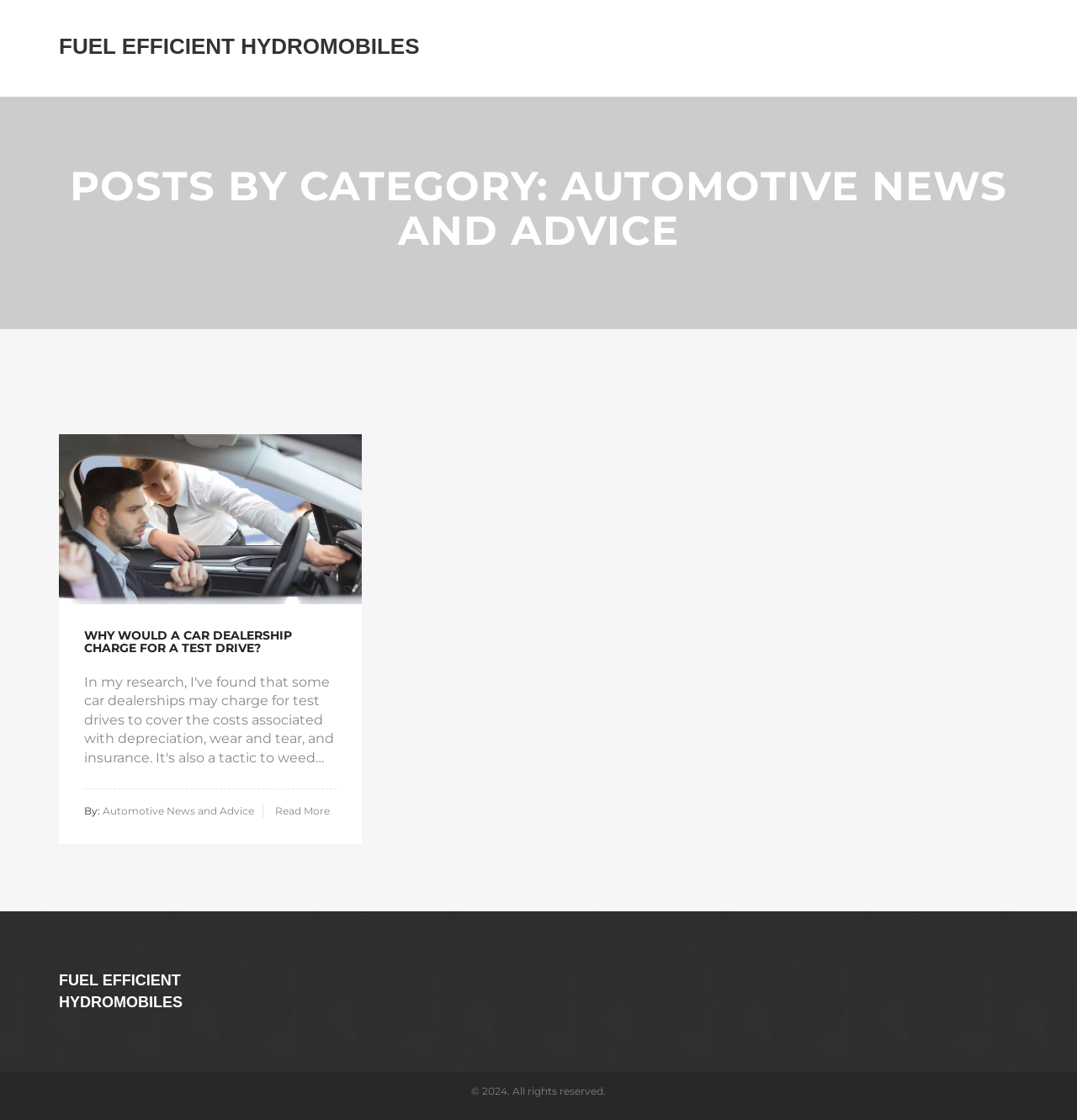Answer this question in one word or a short phrase: What is the purpose of the 'Read More' link?

To read the full post